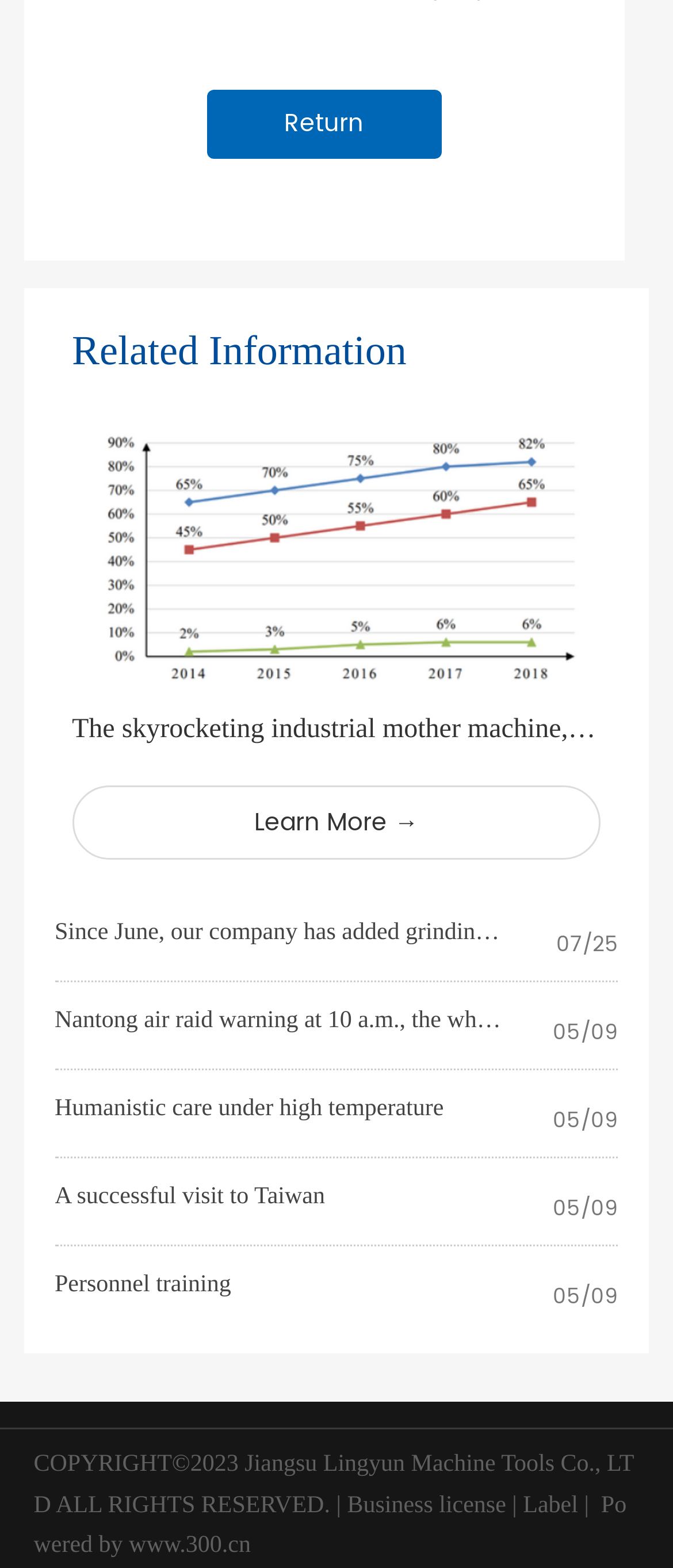Based on the description "Powered by www.300.cn", find the bounding box of the specified UI element.

[0.05, 0.952, 0.931, 0.994]